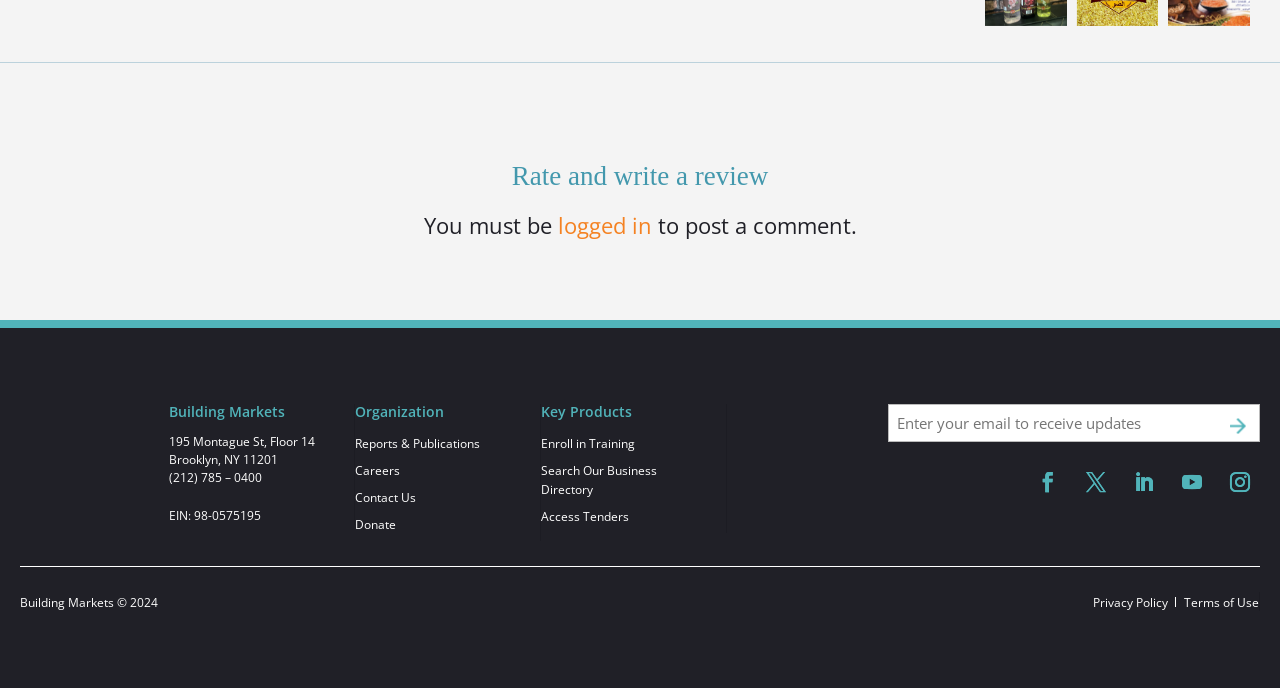Please respond in a single word or phrase: 
What is the EIN of Building Markets?

98-0575195